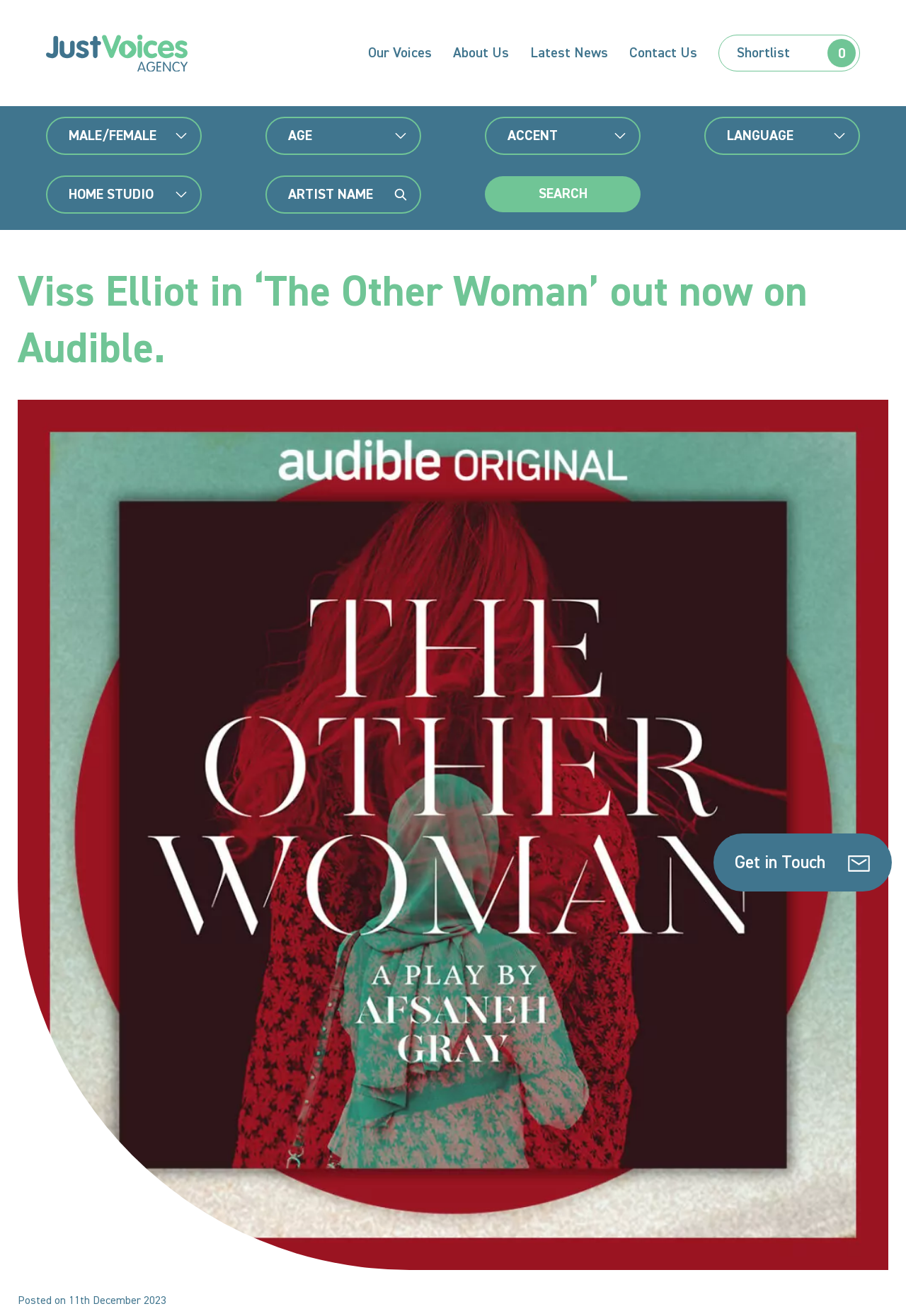Find the bounding box coordinates of the element to click in order to complete the given instruction: "Click on the 'Country Lodge Motel' link."

None